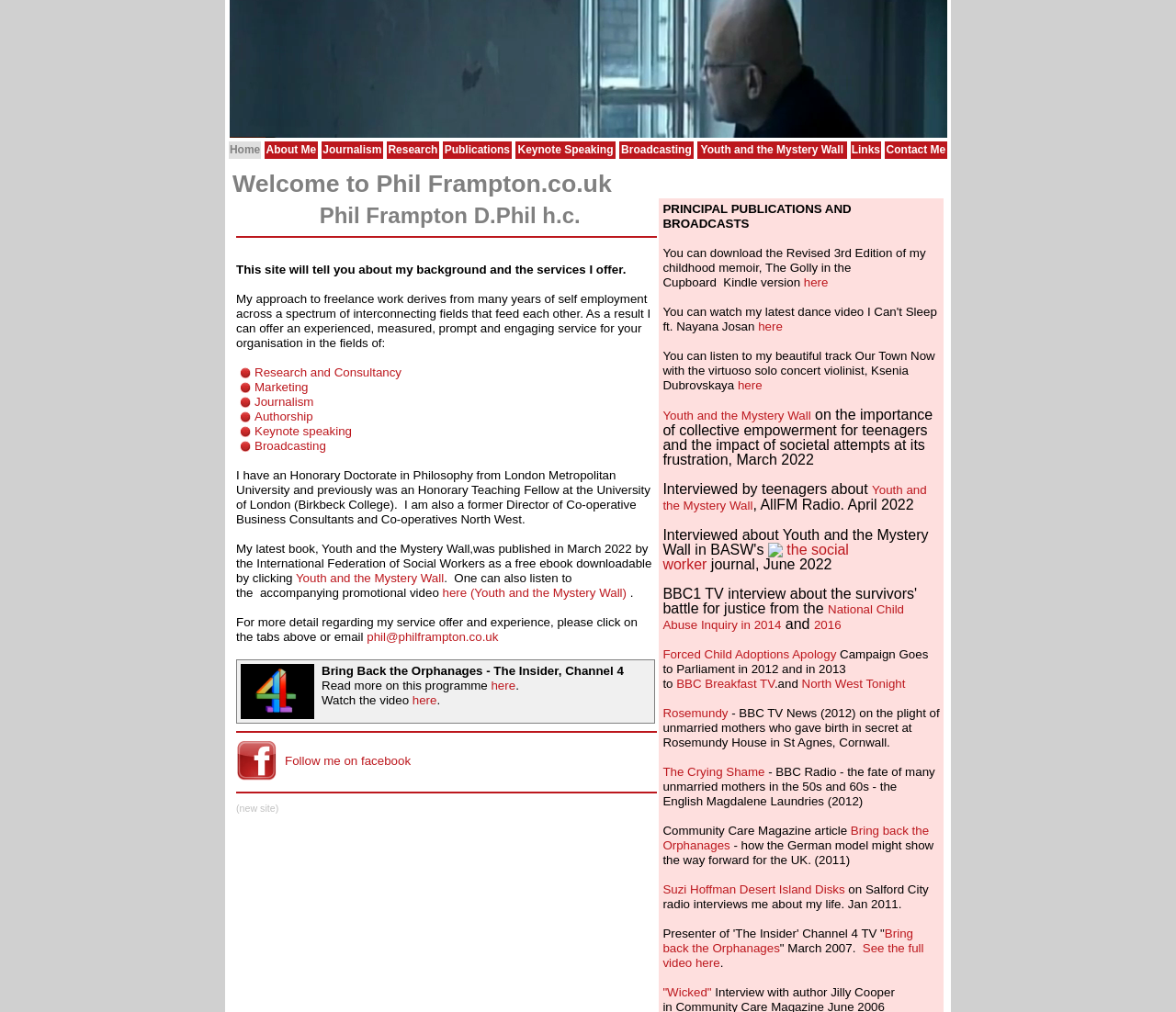Find the bounding box coordinates for the UI element whose description is: "Follow me on facebook". The coordinates should be four float numbers between 0 and 1, in the format [left, top, right, bottom].

[0.242, 0.731, 0.349, 0.759]